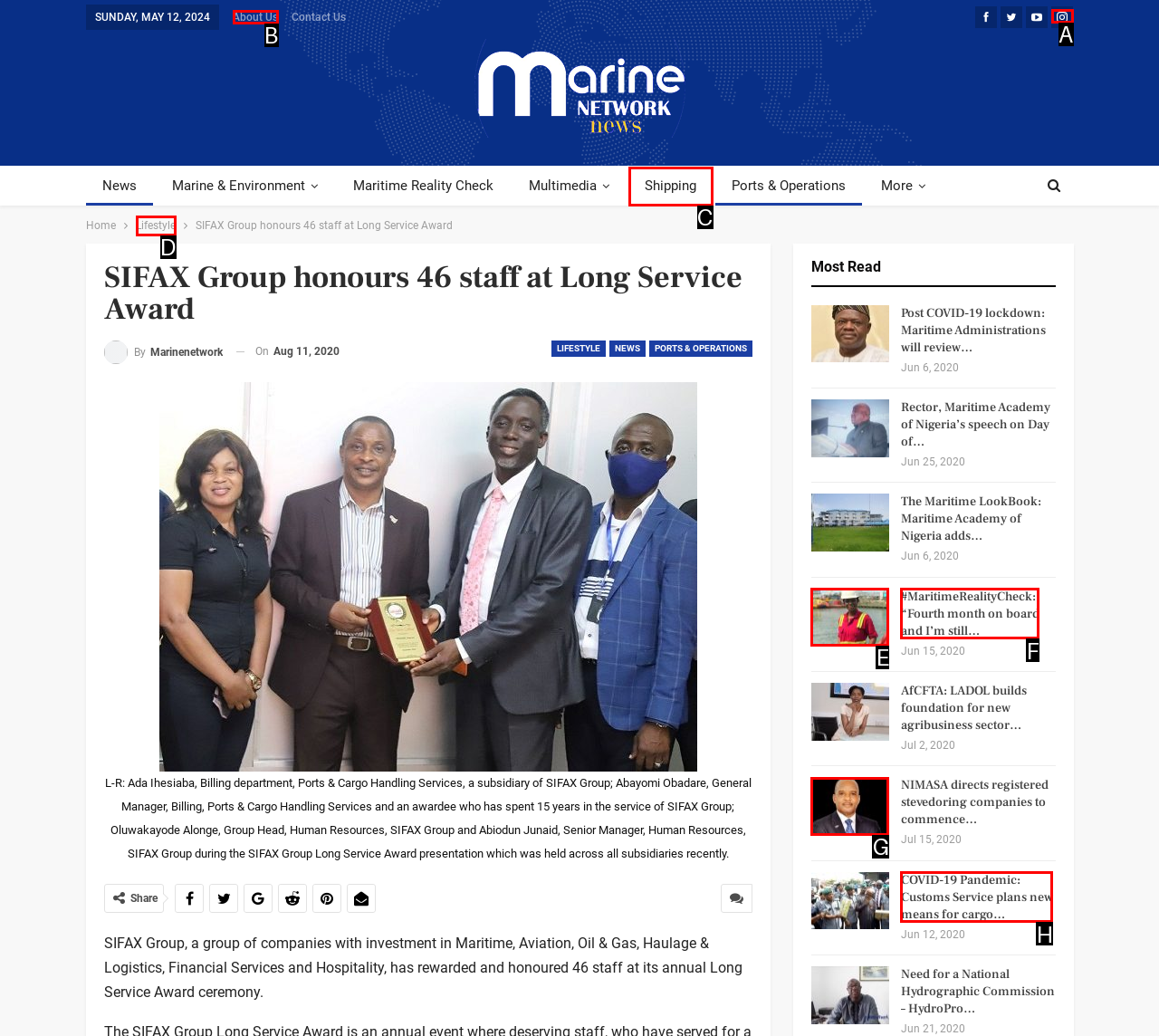Pick the HTML element that should be clicked to execute the task: Read HC Deb 29 April 1958 vol 587 cc263-6
Respond with the letter corresponding to the correct choice.

None